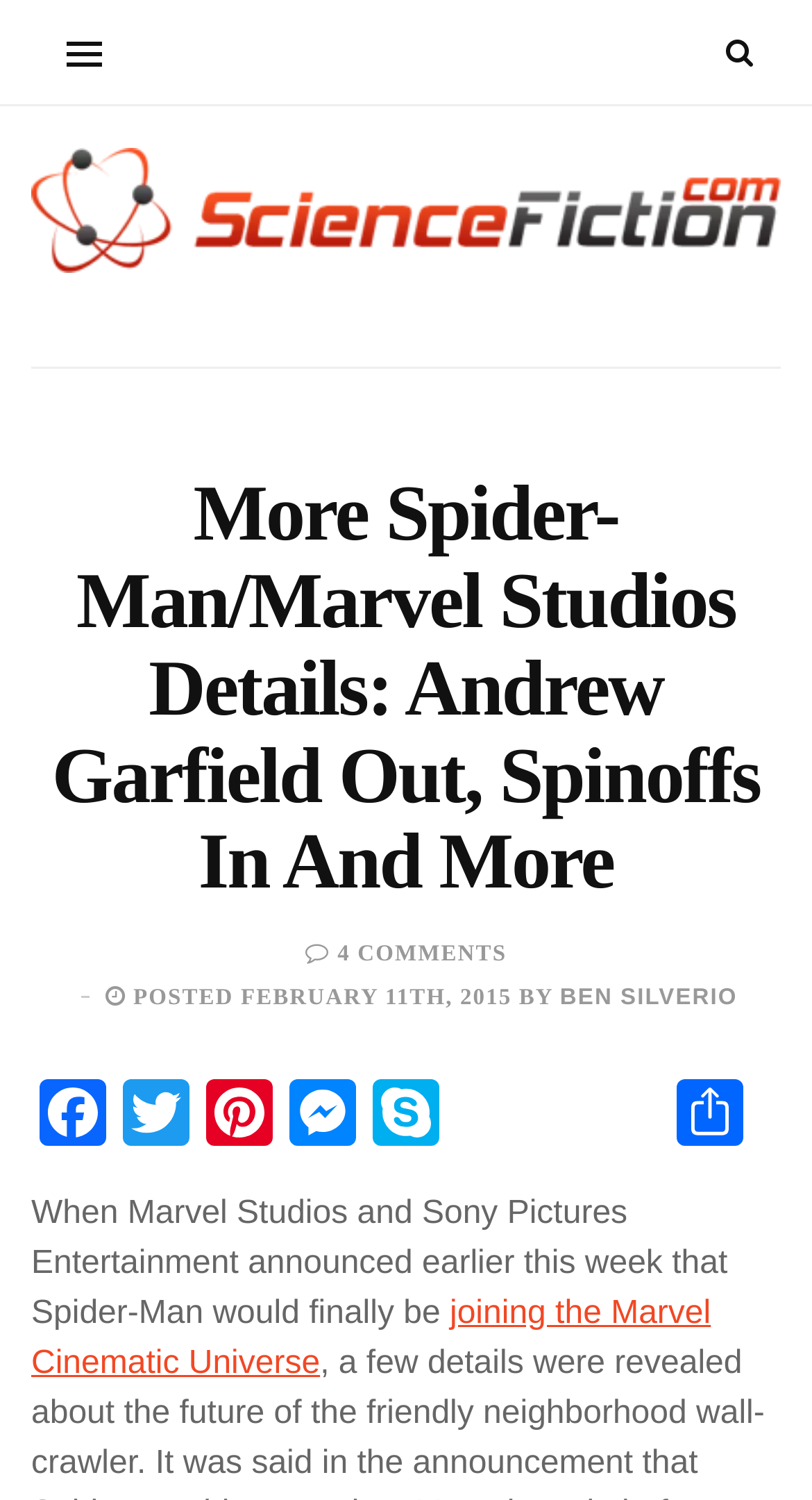What is the topic of the post?
Answer with a single word or phrase by referring to the visual content.

Spider-Man and Marvel Studios